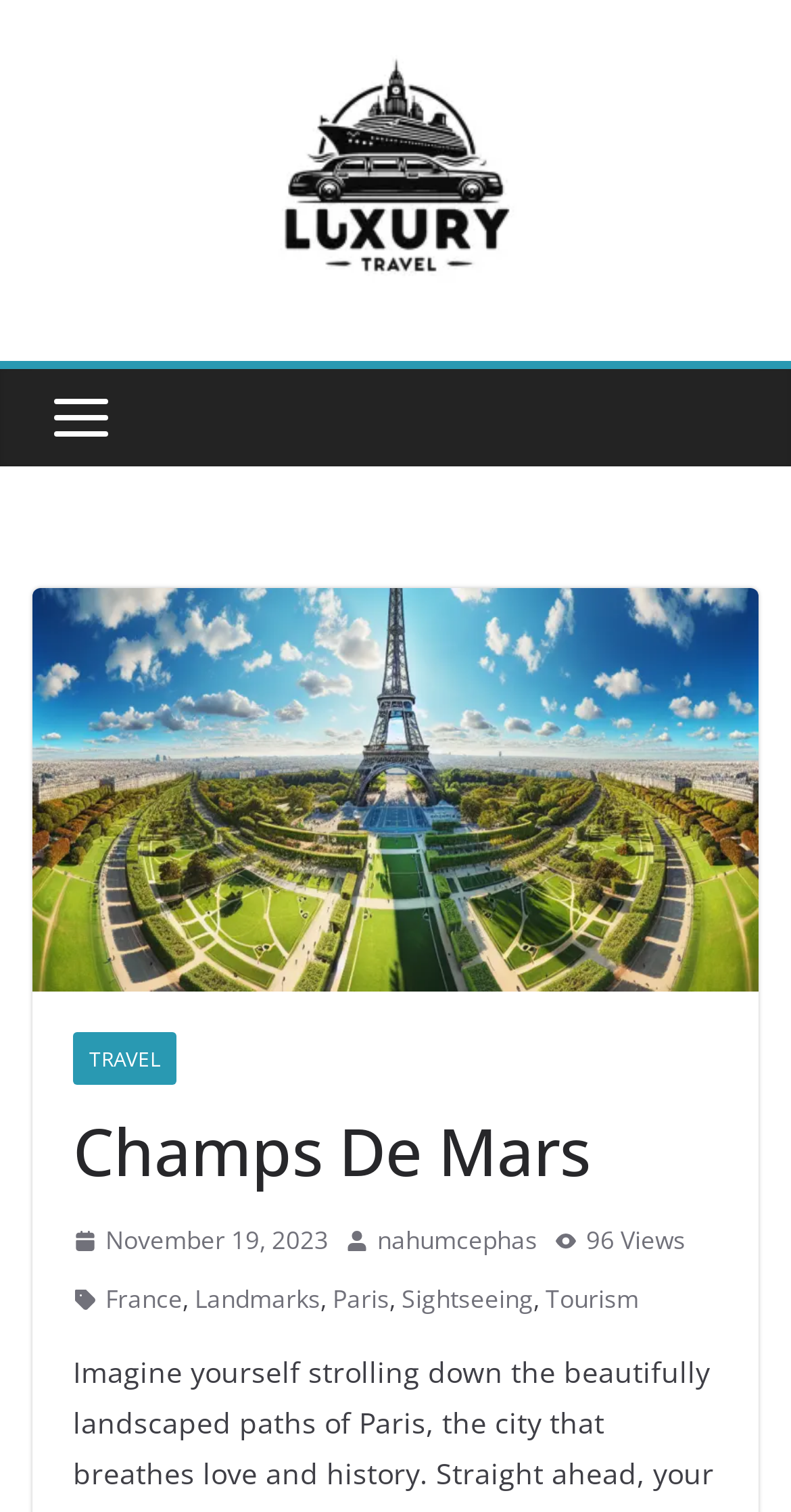Please identify the bounding box coordinates of the element that needs to be clicked to execute the following command: "View Champs De Mars". Provide the bounding box using four float numbers between 0 and 1, formatted as [left, top, right, bottom].

[0.092, 0.734, 0.908, 0.79]